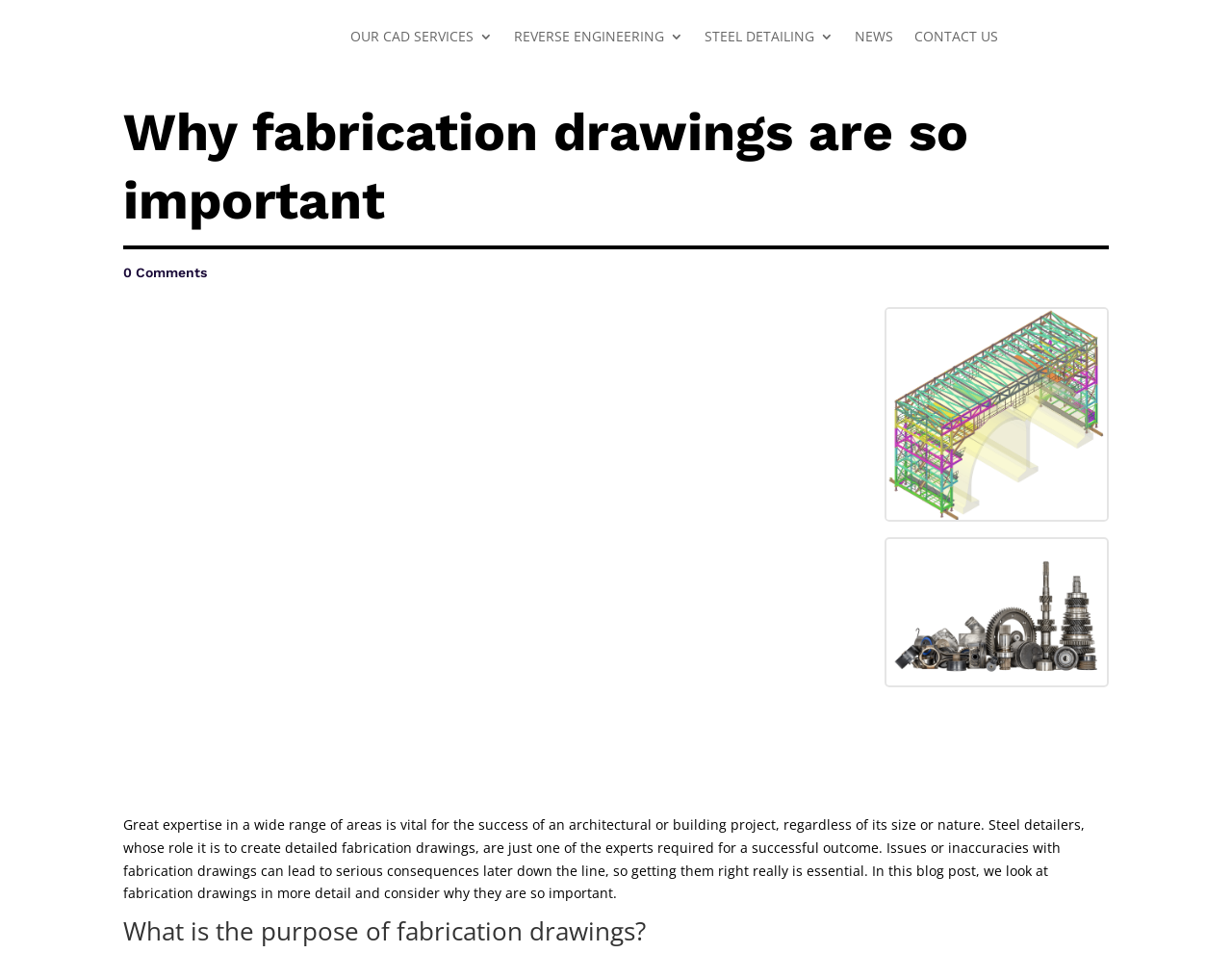How many links are in the top navigation menu?
Refer to the image and answer the question using a single word or phrase.

5